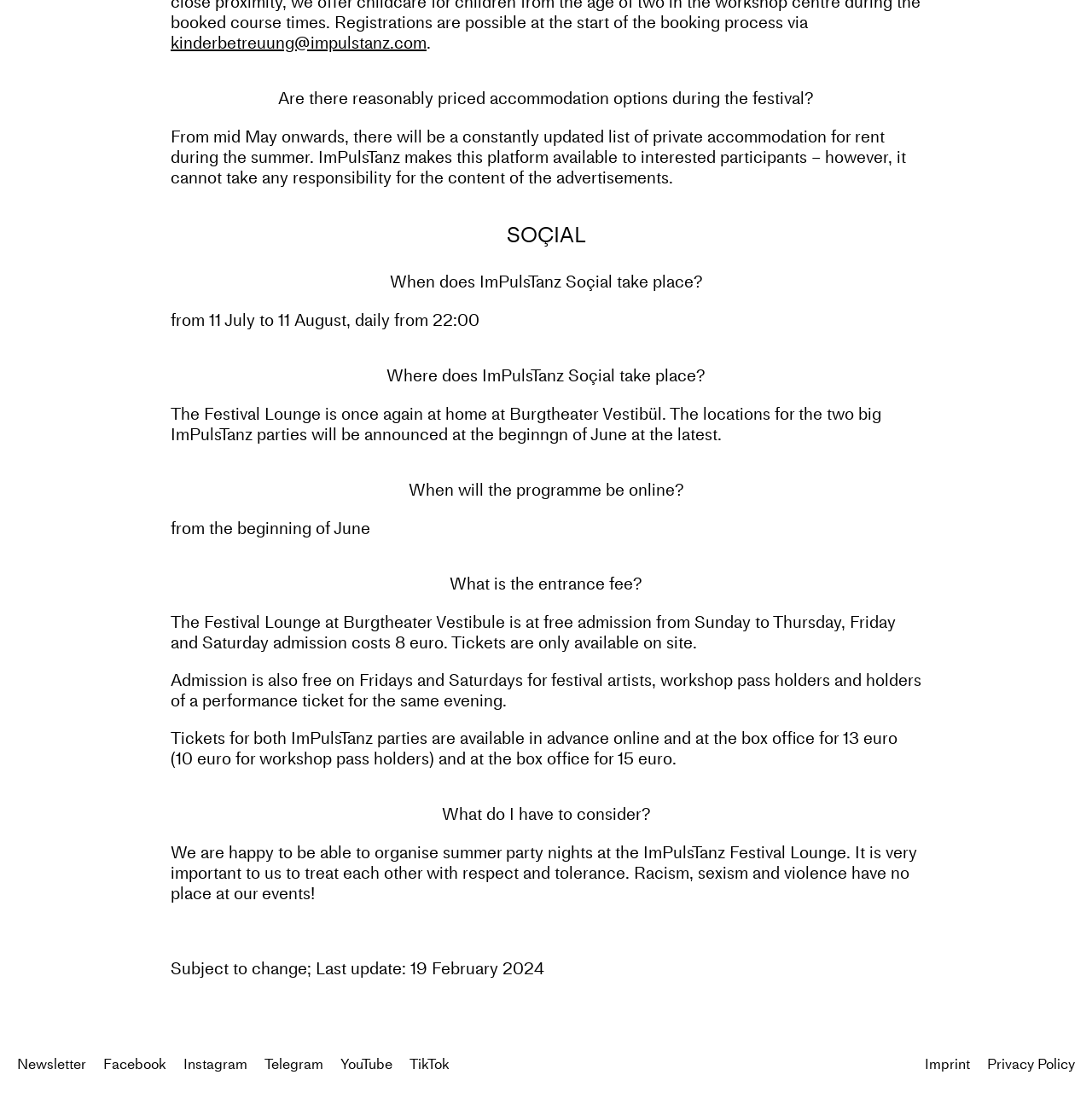Provide a short answer using a single word or phrase for the following question: 
What is the importance of respect and tolerance at ImPulsTanz events?

very important